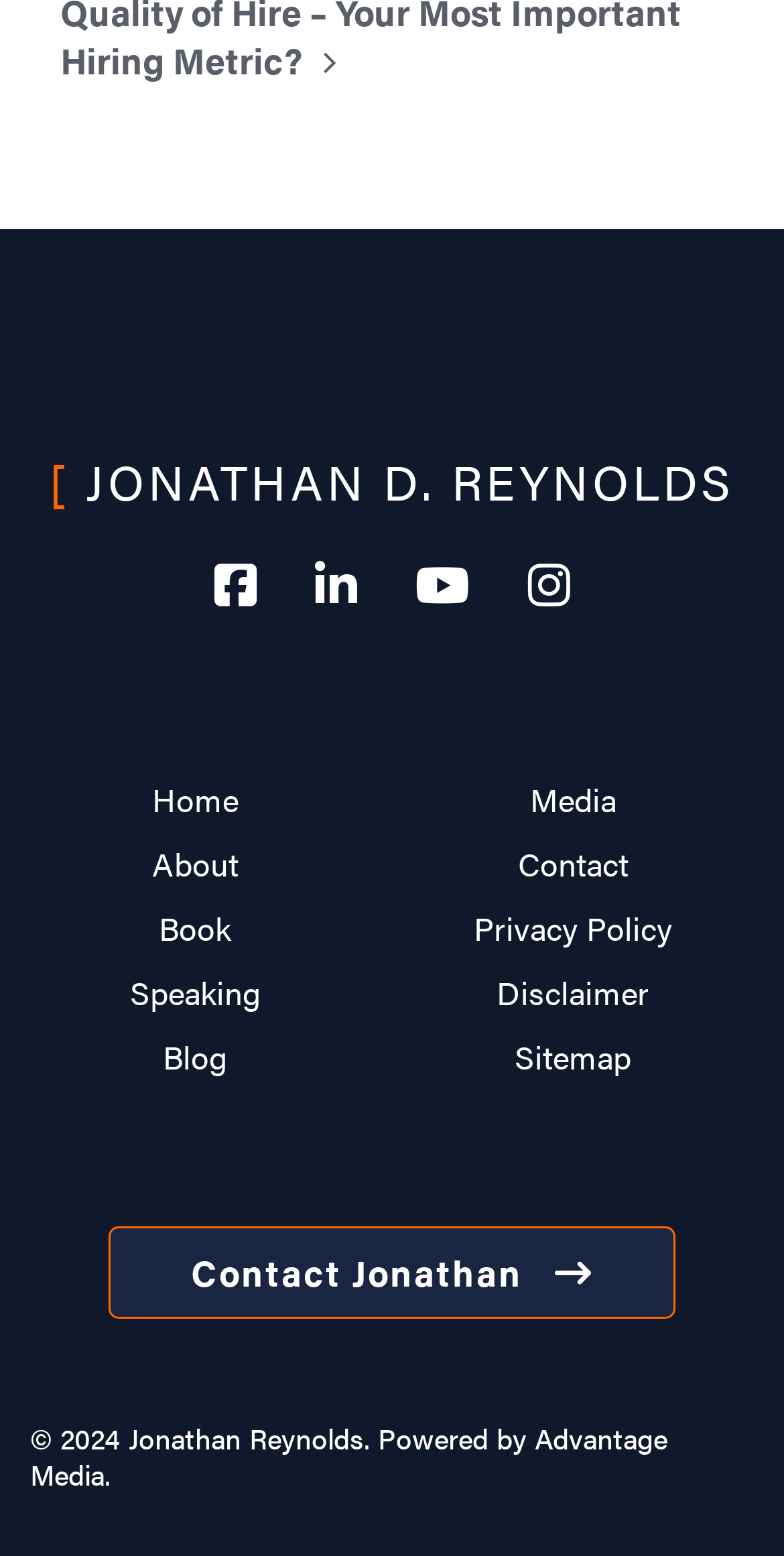How many links are there in the footer section? Observe the screenshot and provide a one-word or short phrase answer.

3